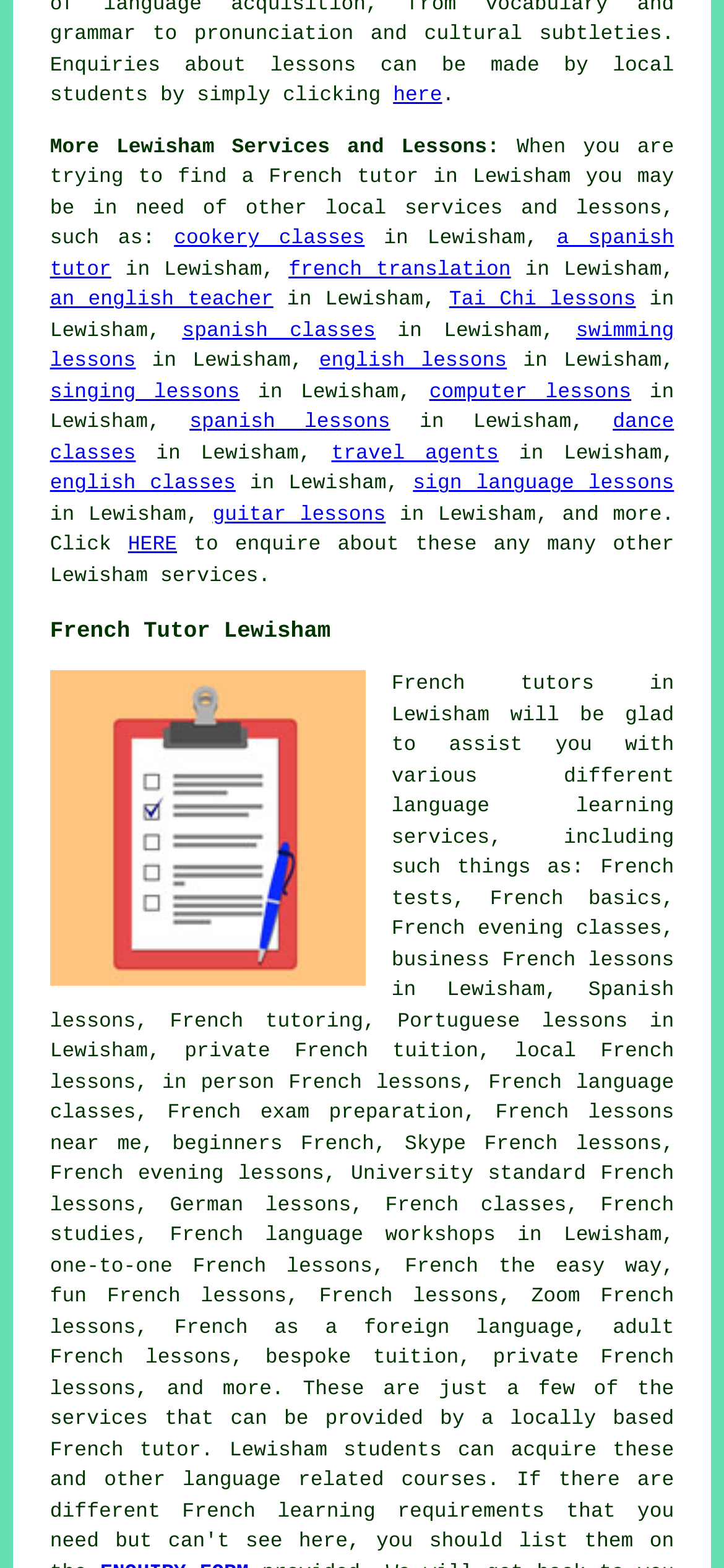What is the purpose of the 'French Language Services Lewisham' image?
Please provide a single word or phrase as your answer based on the screenshot.

To represent French language services